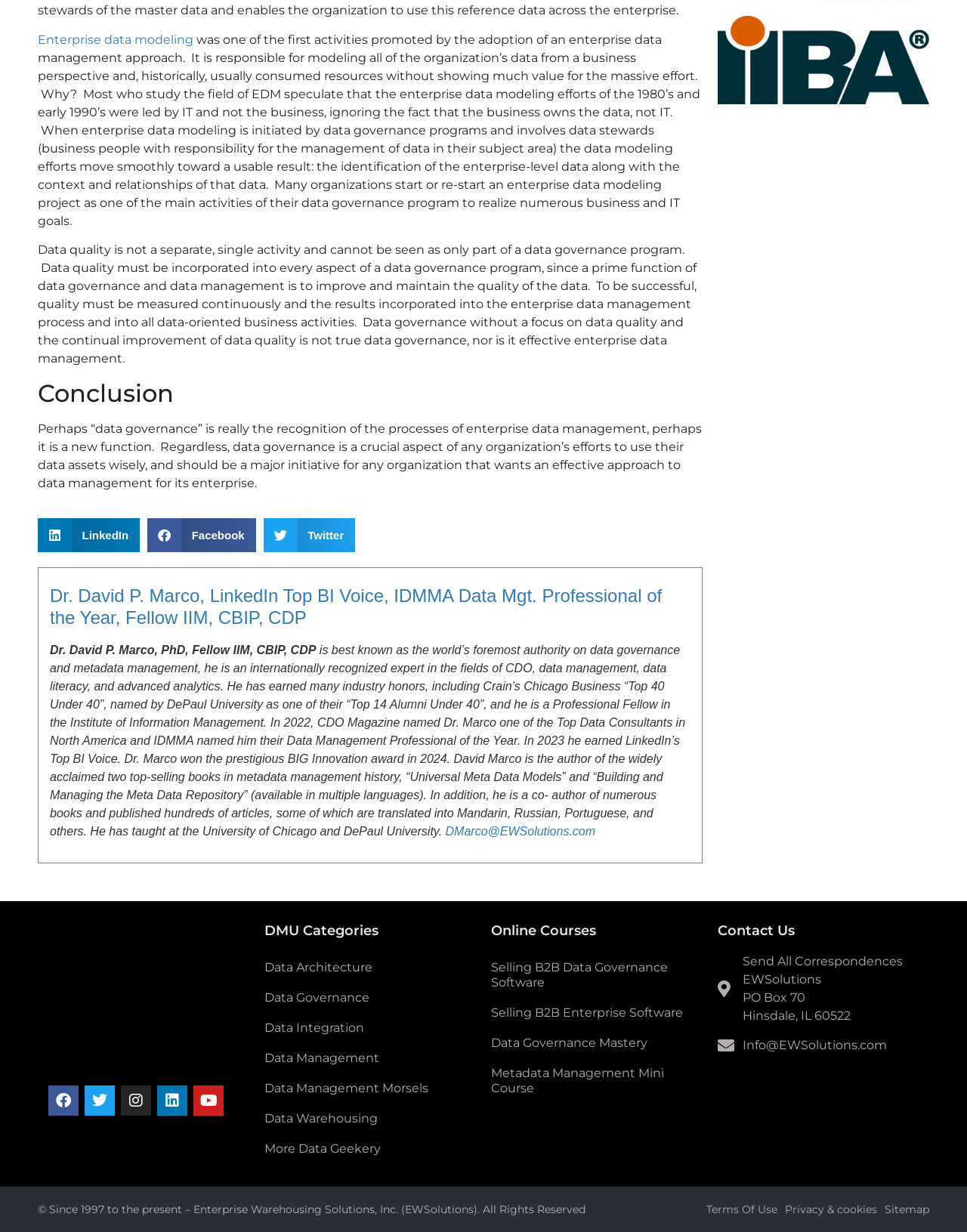Identify the bounding box coordinates of the clickable section necessary to follow the following instruction: "View Terms Of Use". The coordinates should be presented as four float numbers from 0 to 1, i.e., [left, top, right, bottom].

[0.73, 0.97, 0.804, 0.994]